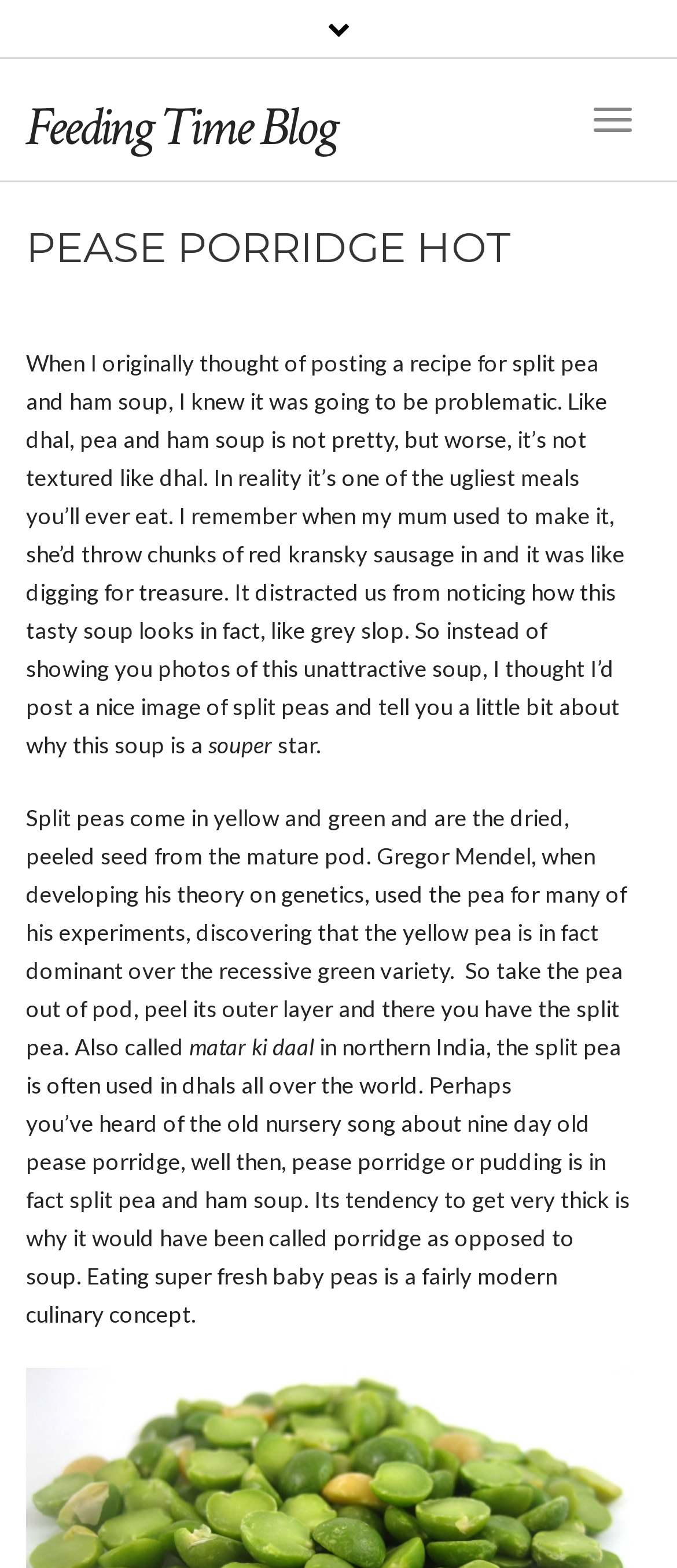What is another name for split peas in northern India?
Provide a detailed answer to the question using information from the image.

According to the StaticText element, in northern India, split peas are often referred to as 'matar ki daal', which is mentioned in the context of their use in dhals.